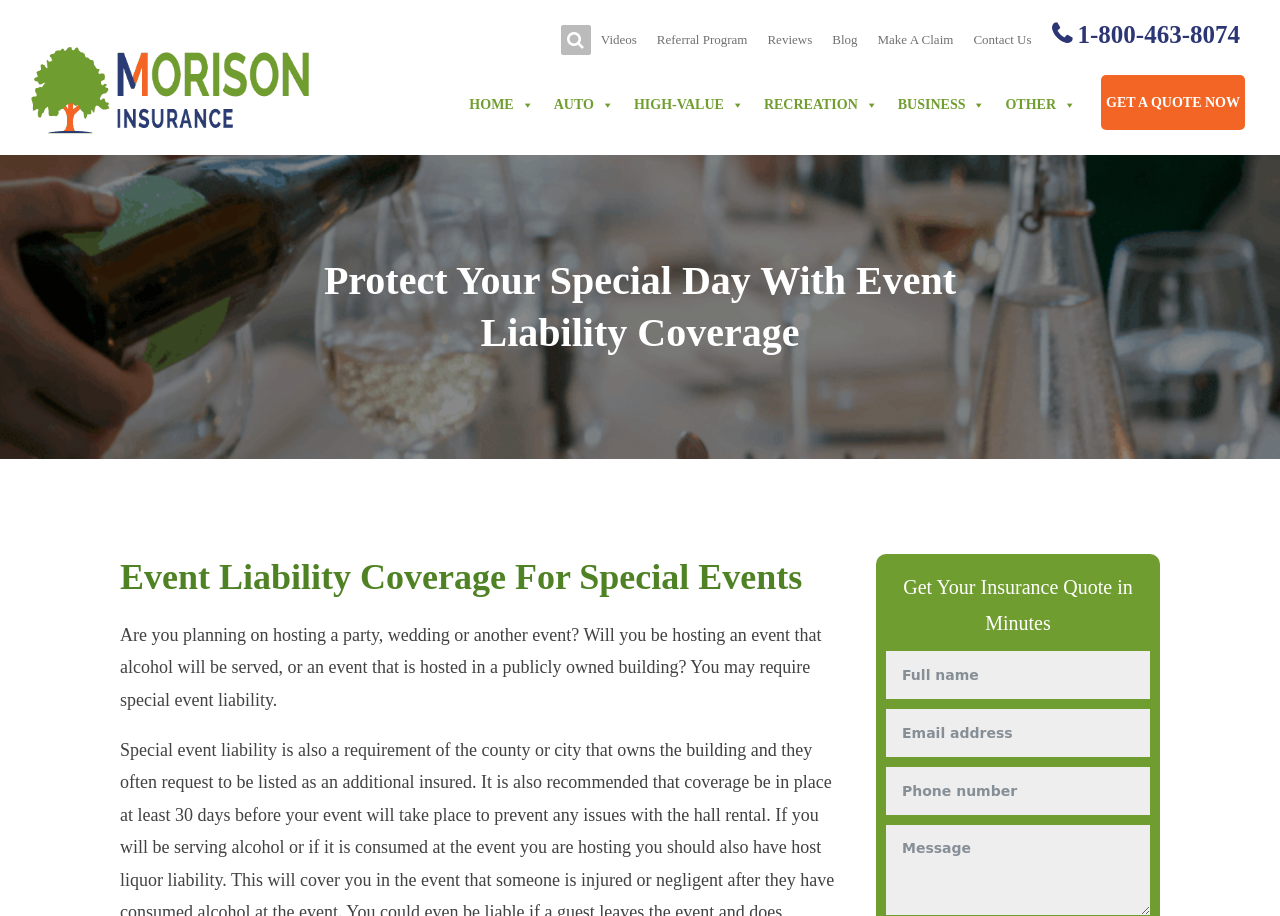Give the bounding box coordinates for the element described by: "Get A Quote Now".

[0.86, 0.082, 0.973, 0.142]